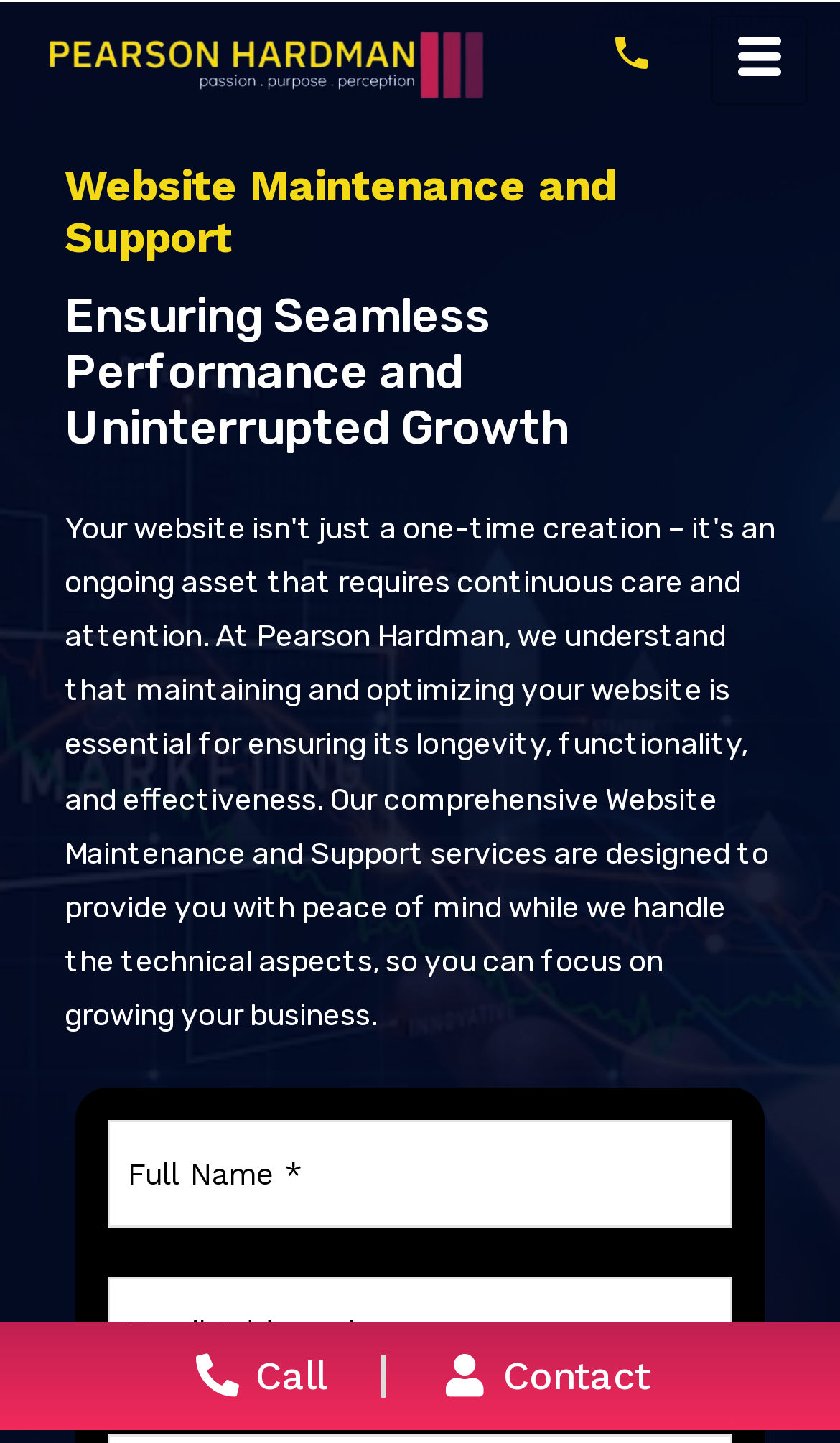What is the icon name of the button?
Give a single word or phrase answer based on the content of the image.

hamburger-icon